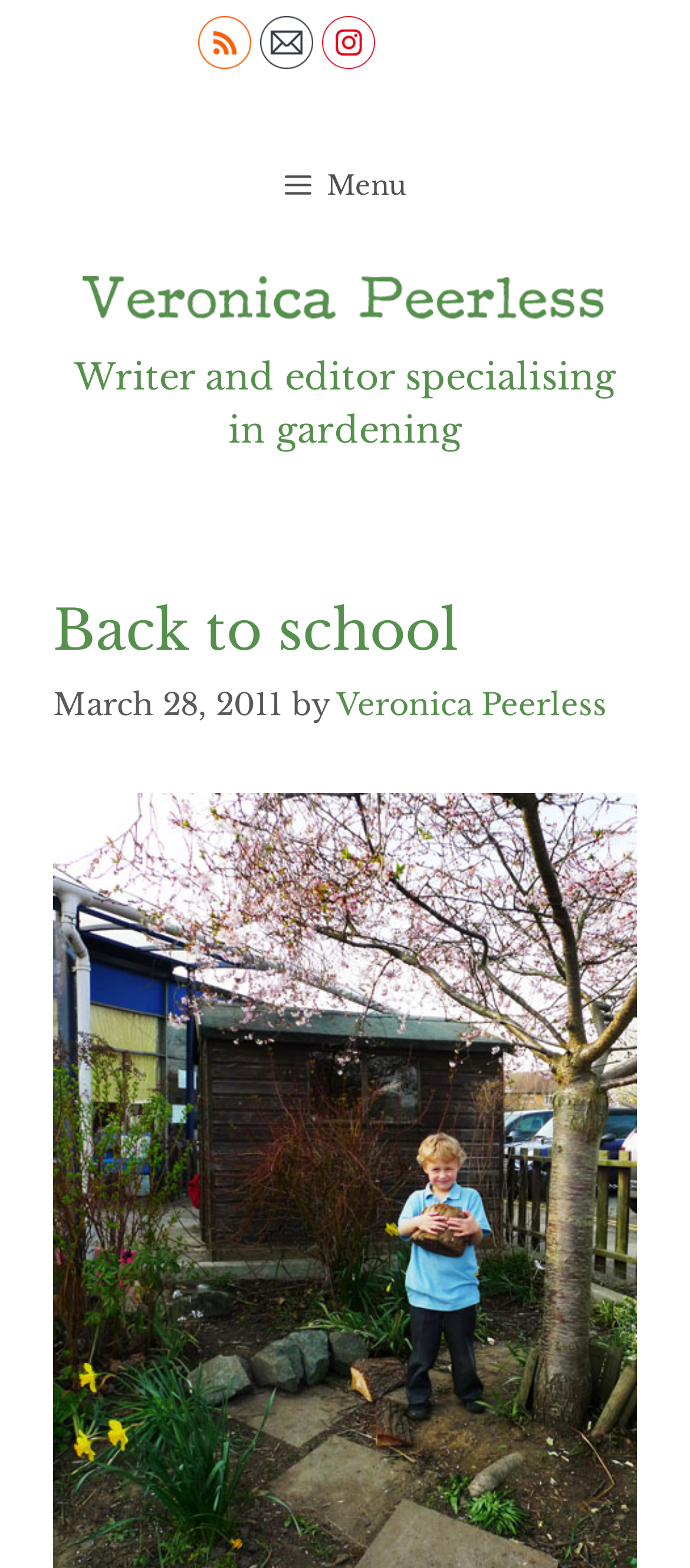What is the topic of specialisation of Veronica Peerless?
Could you please answer the question thoroughly and with as much detail as possible?

I found the answer by looking at the heading element with the text 'Writer and editor specialising in gardening' which is a child of the complementary element with the bounding box coordinates [0.077, 0.223, 0.923, 0.291]. This heading element is likely to be the topic of specialisation of Veronica Peerless.